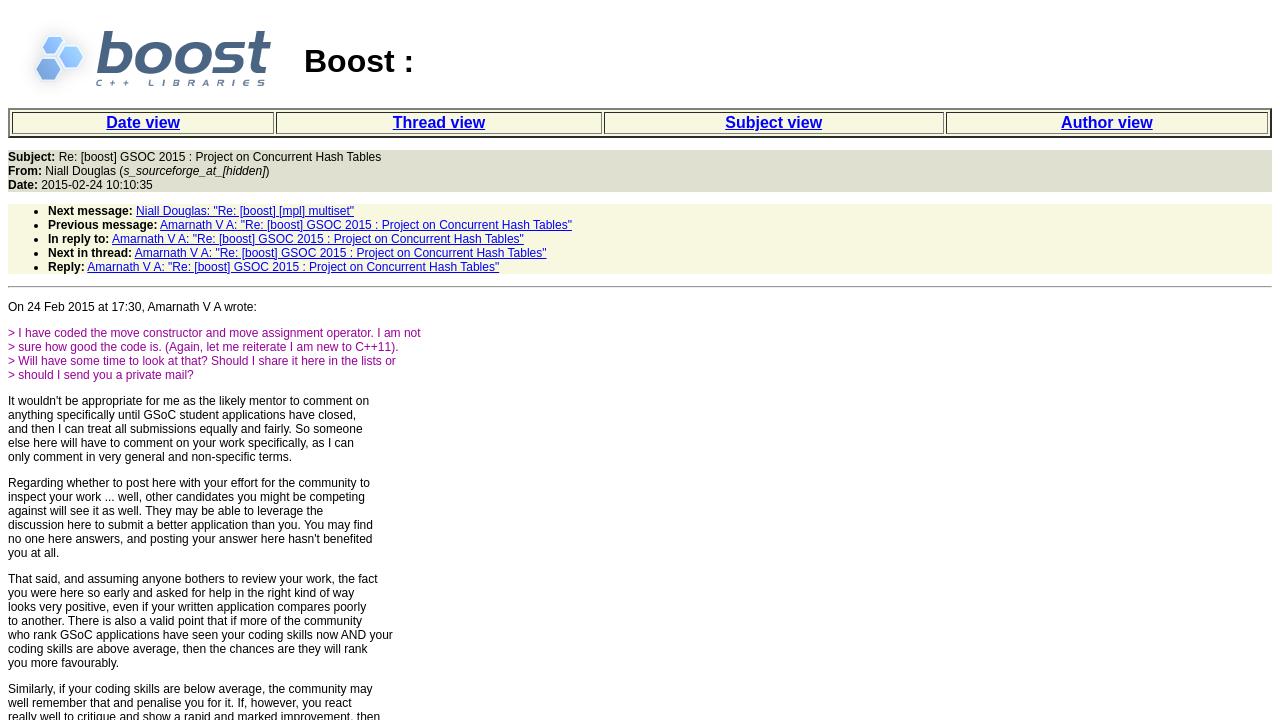Respond to the following question with a brief word or phrase:
Who is the author of the message?

Niall Douglas